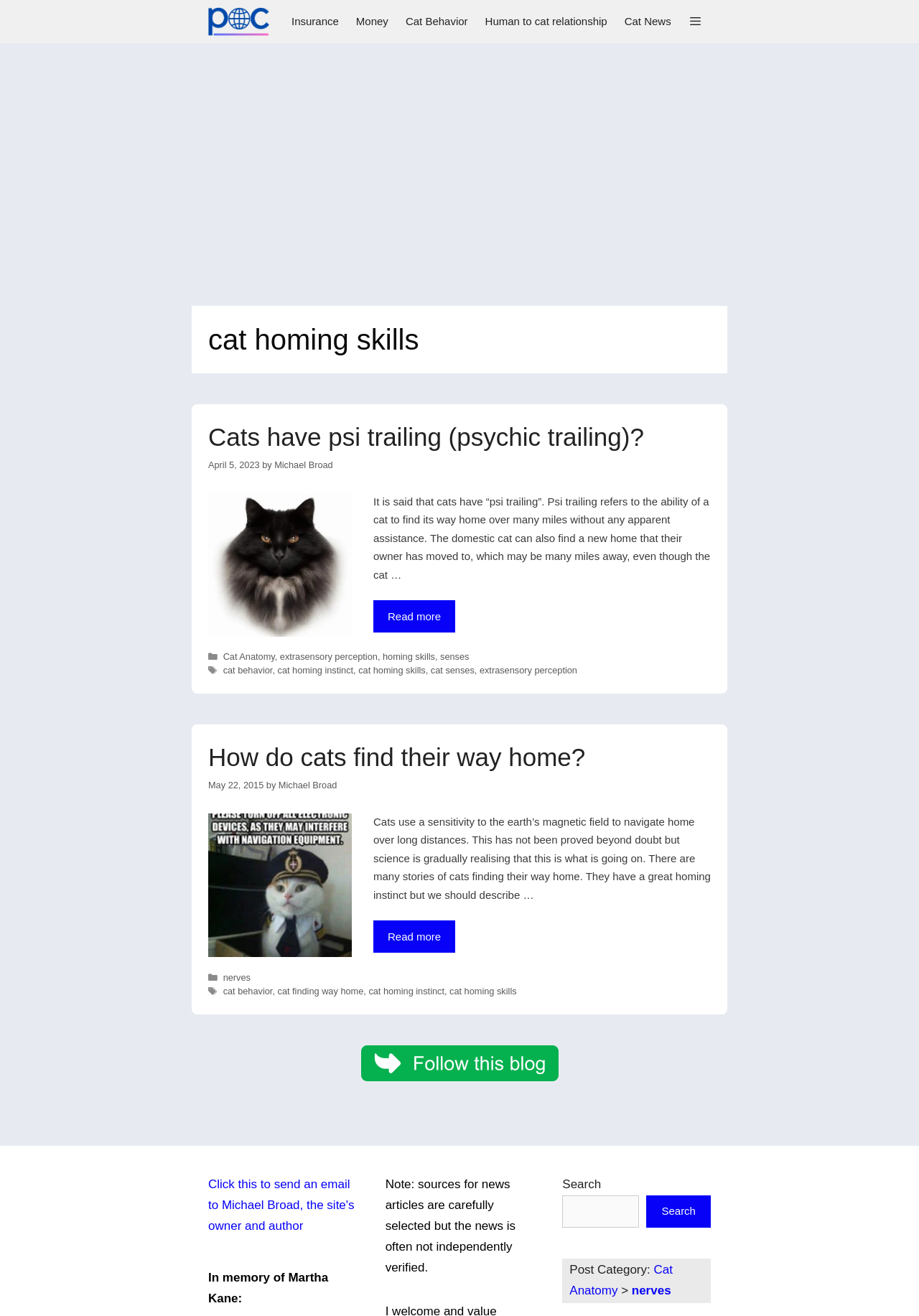What is the category of the second article?
Refer to the image and provide a one-word or short phrase answer.

nerves